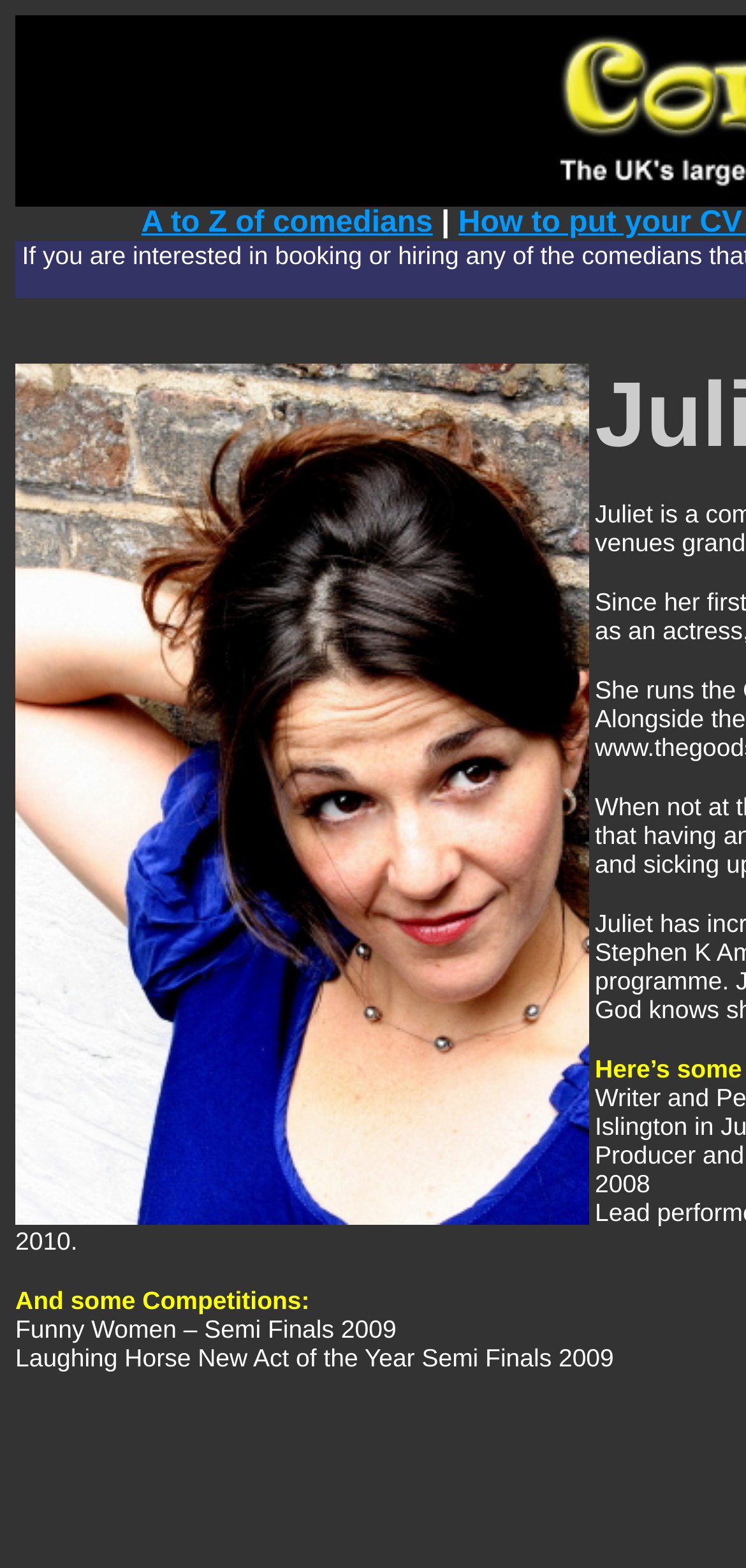What is the format of the webpage content?
Please provide a single word or phrase as your answer based on the screenshot.

Text and image